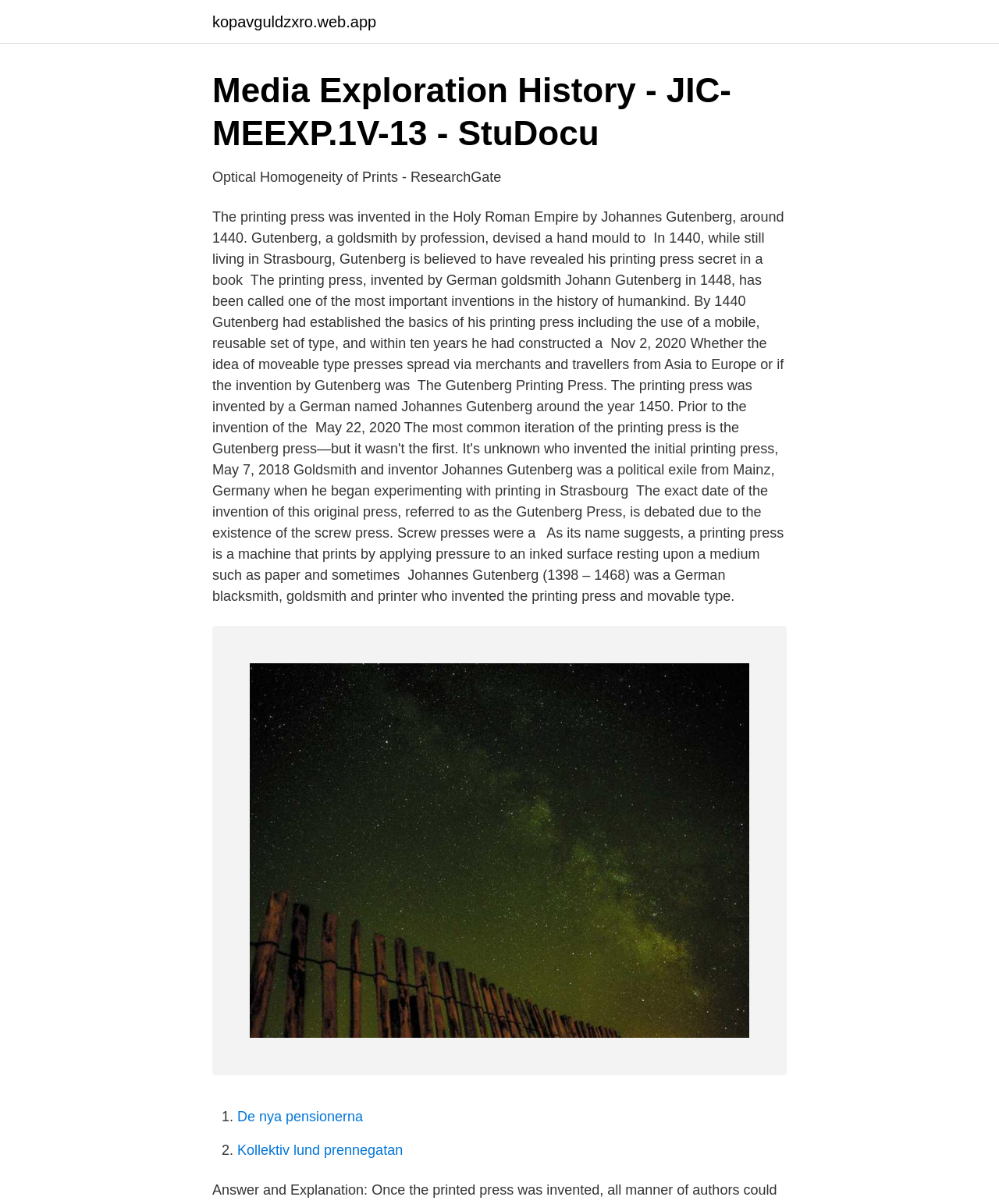Provide a short answer using a single word or phrase for the following question: 
How many list markers are there?

2